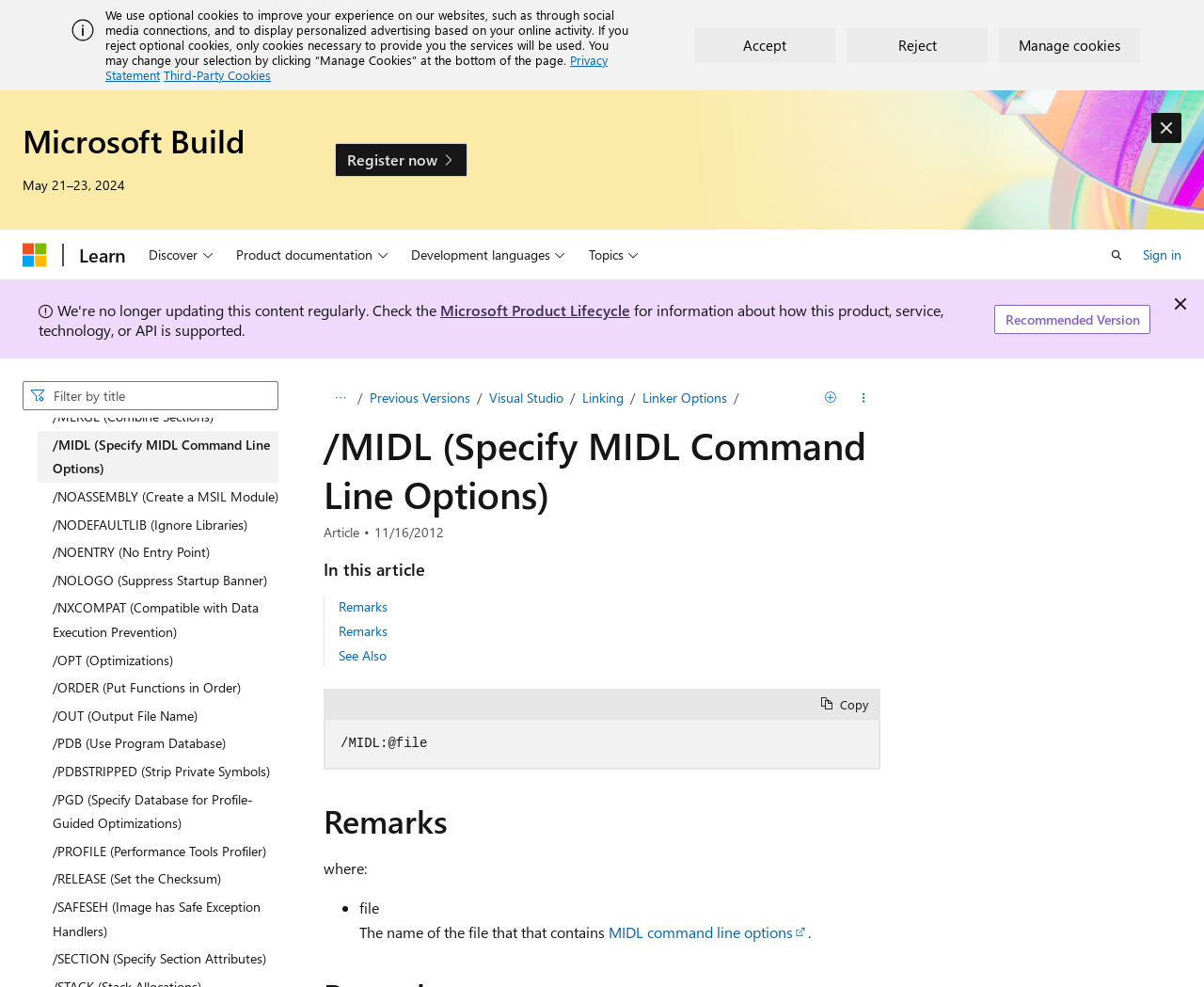Can you specify the bounding box coordinates of the area that needs to be clicked to fulfill the following instruction: "Register for Microsoft Build"?

[0.278, 0.145, 0.388, 0.179]